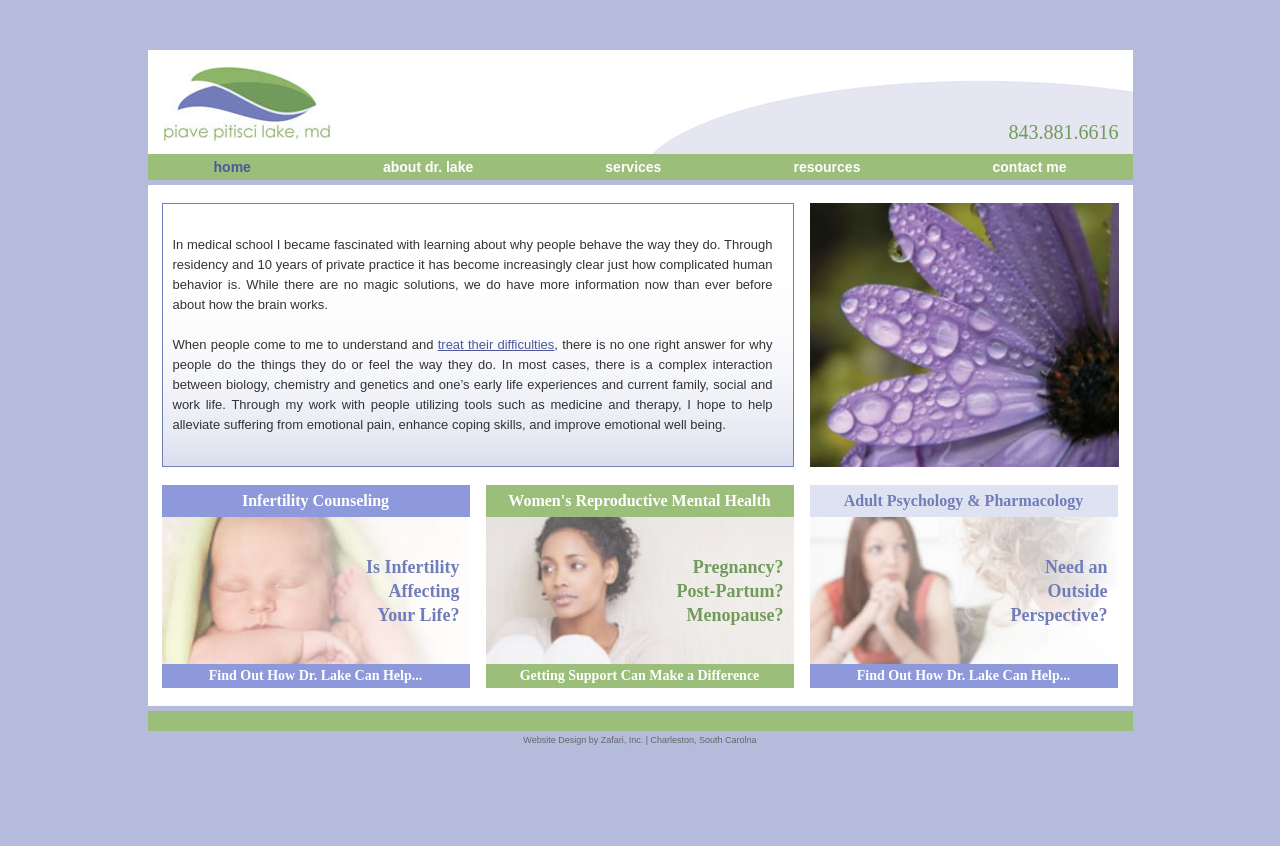Determine the bounding box coordinates of the section to be clicked to follow the instruction: "Read about infertility counseling". The coordinates should be given as four float numbers between 0 and 1, formatted as [left, top, right, bottom].

[0.126, 0.573, 0.367, 0.612]